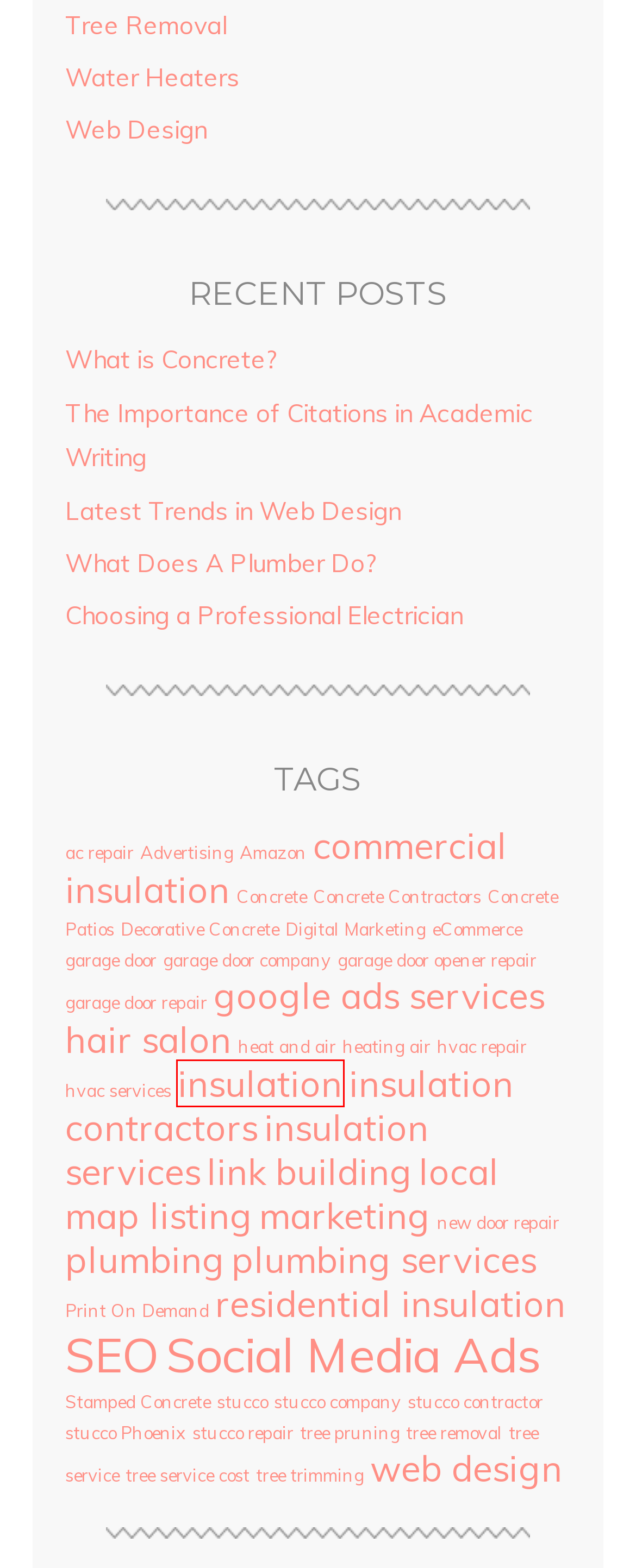You have a screenshot showing a webpage with a red bounding box highlighting an element. Choose the webpage description that best fits the new webpage after clicking the highlighted element. The descriptions are:
A. insulation – Colorado Springs Business Daily
B. insulation contractors – Colorado Springs Business Daily
C. Social Media Ads – Colorado Springs Business Daily
D. hvac repair – Colorado Springs Business Daily
E. web design – Colorado Springs Business Daily
F. garage door opener repair – Colorado Springs Business Daily
G. Amazon – Colorado Springs Business Daily
H. hair salon – Colorado Springs Business Daily

A